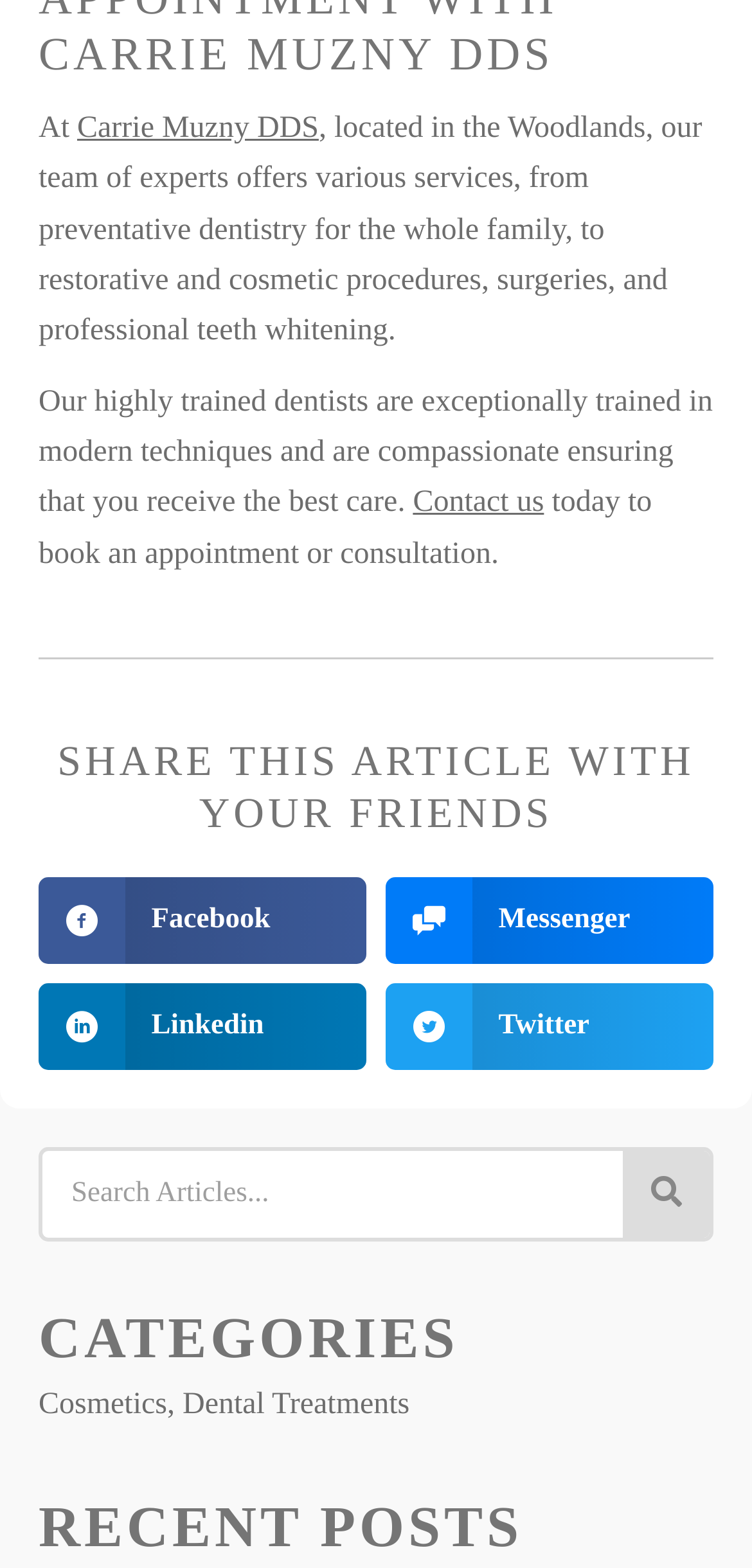Using the details in the image, give a detailed response to the question below:
What categories are available on this webpage?

The categories available on this webpage can be found under the heading 'CATEGORIES', which lists 'Cosmetics, Dental Treatments' as the available categories.